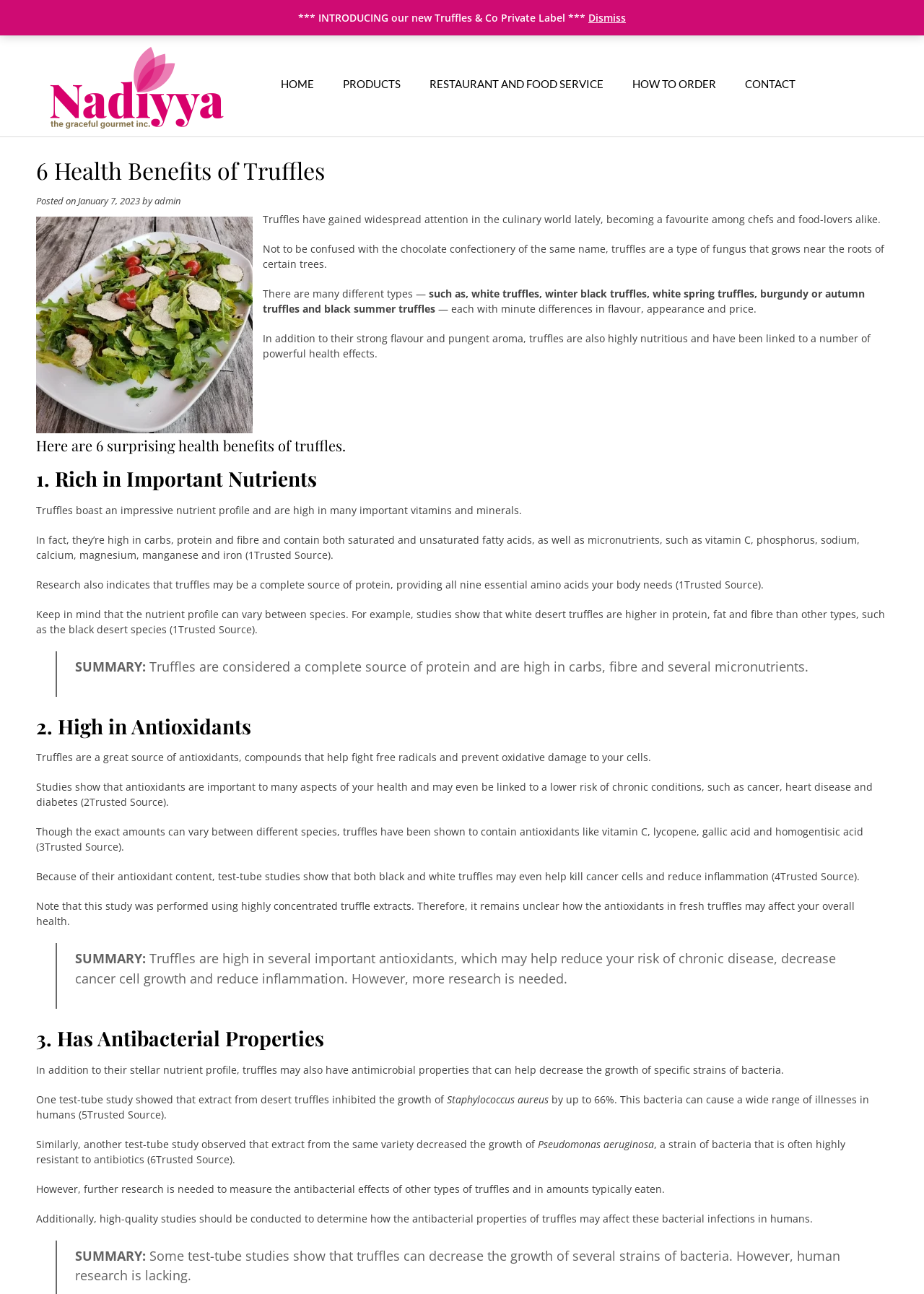Determine the coordinates of the bounding box for the clickable area needed to execute this instruction: "Learn more about 'Trusted Source'".

[0.269, 0.423, 0.355, 0.434]